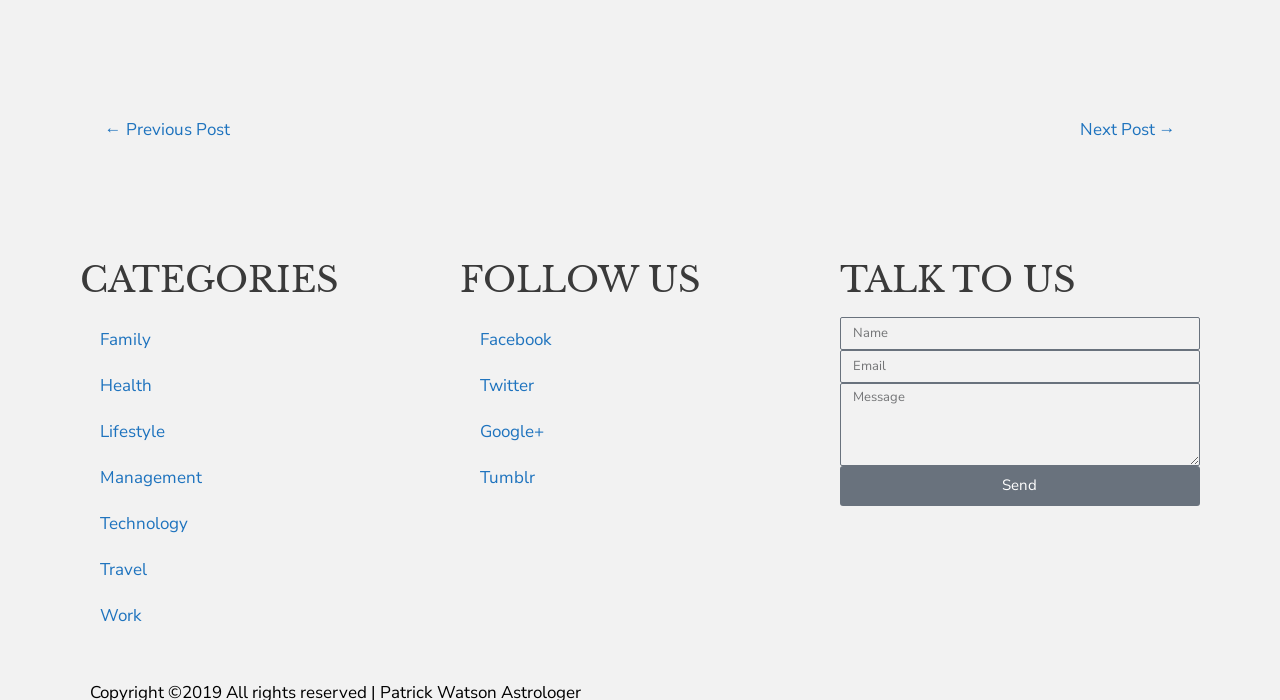Can you find the bounding box coordinates for the element to click on to achieve the instruction: "select category Family"?

[0.062, 0.453, 0.344, 0.519]